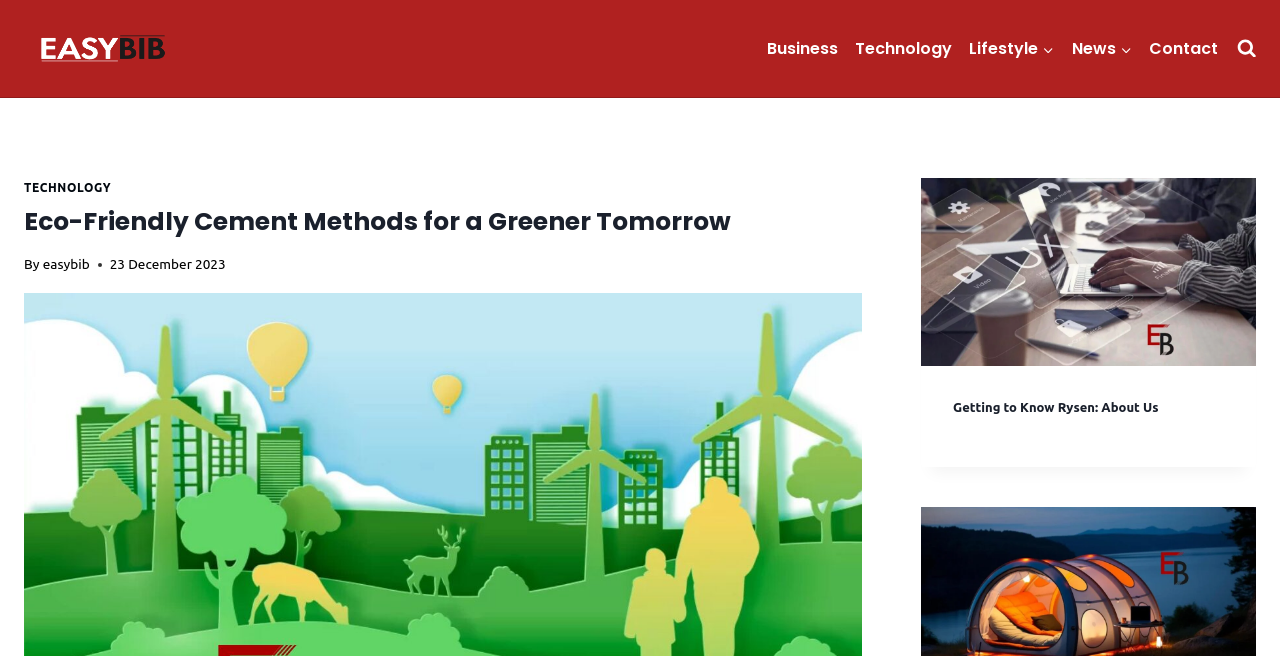Based on what you see in the screenshot, provide a thorough answer to this question: What is the name of the company mentioned in the article?

I found the article section by looking at the article element. Within this section, I found a link element with the text 'Rysen', which is likely to be the name of the company mentioned in the article.